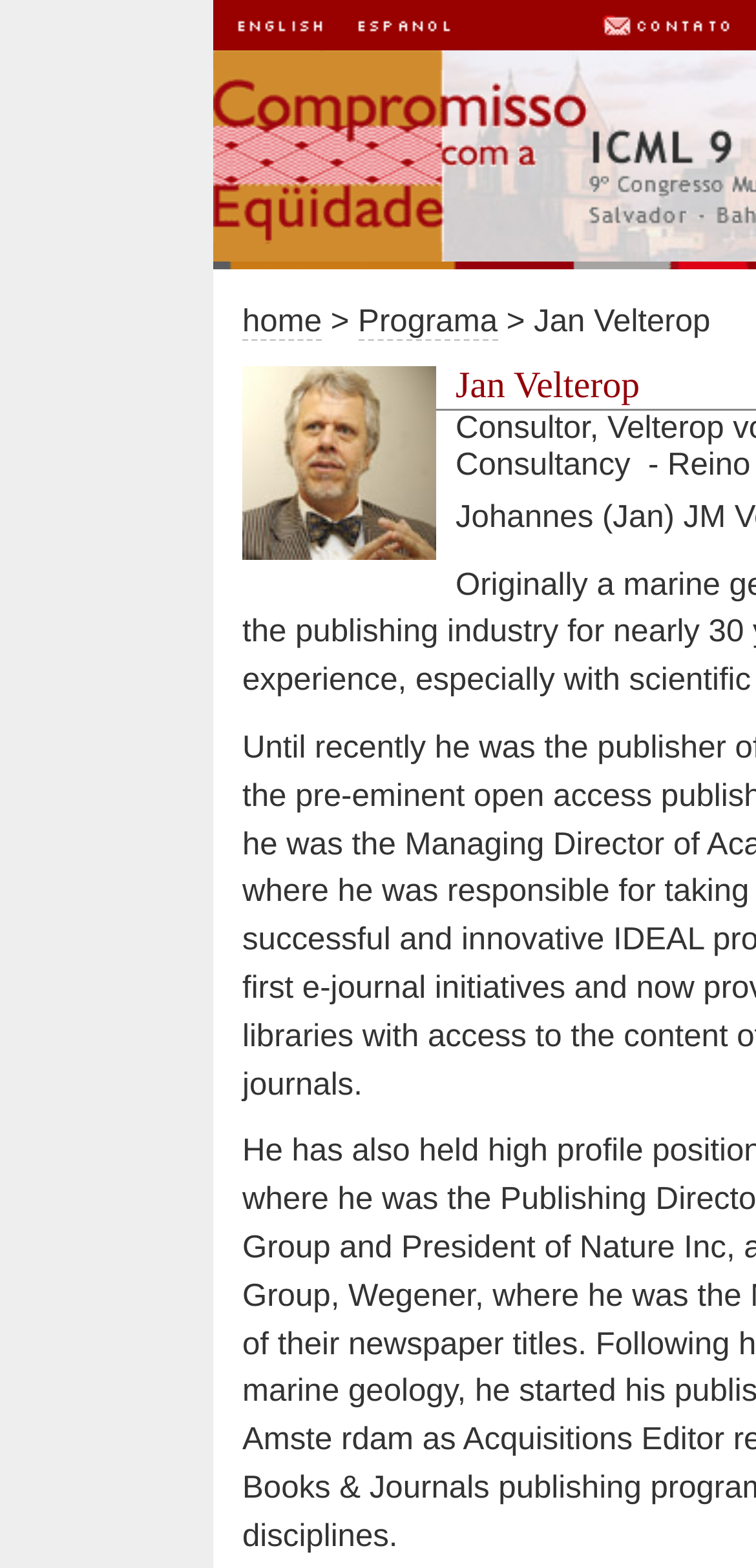What is the text above the 'Programa' link?
Respond to the question with a single word or phrase according to the image.

Jan Velterop